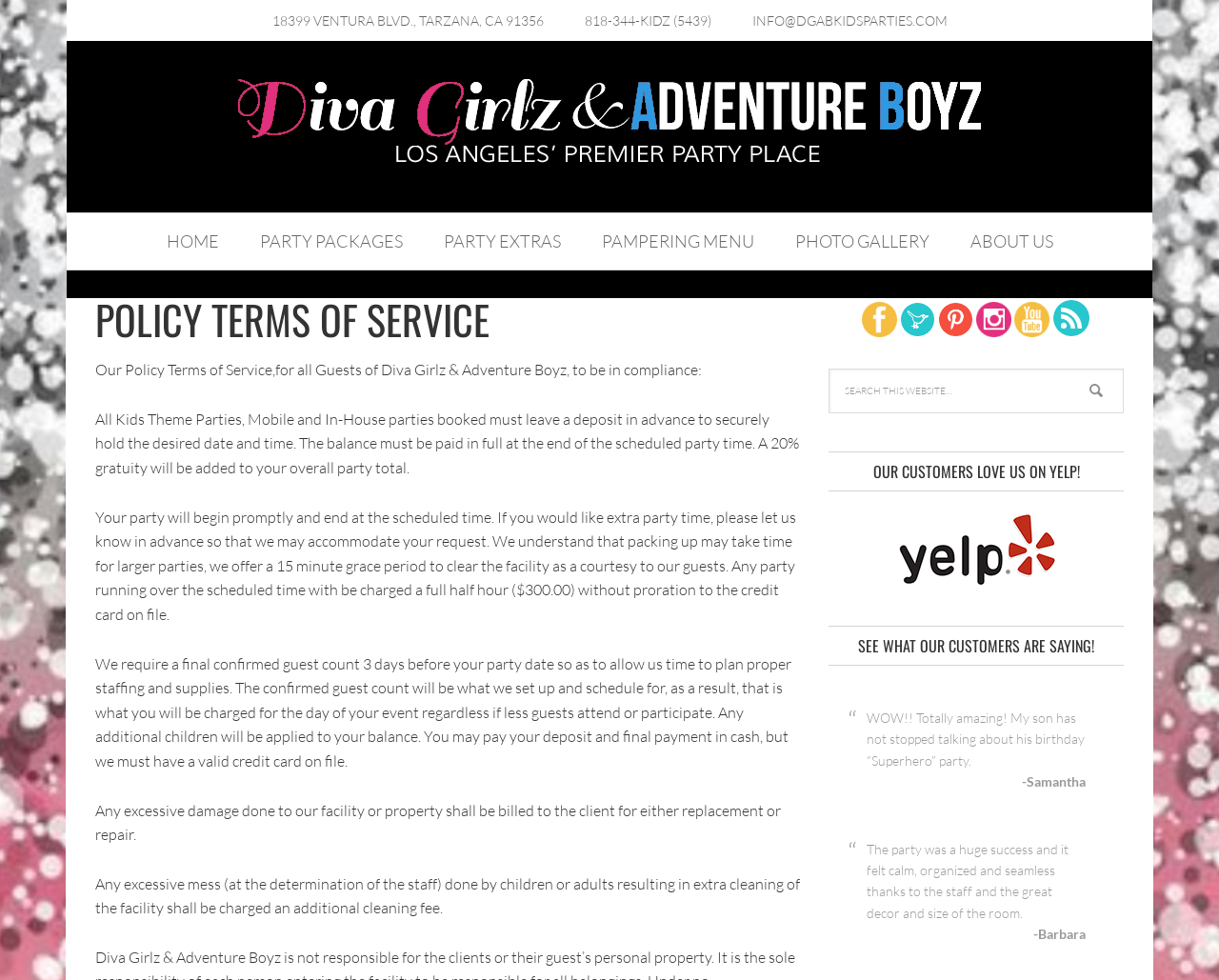What is the address of Diva Girlz & Adventure Boyz?
Provide an in-depth and detailed answer to the question.

I found the address by looking at the top links on the webpage, which include the address, phone number, and email. The address is '18399 VENTURA BLVD., TARZANA, CA 91356'.